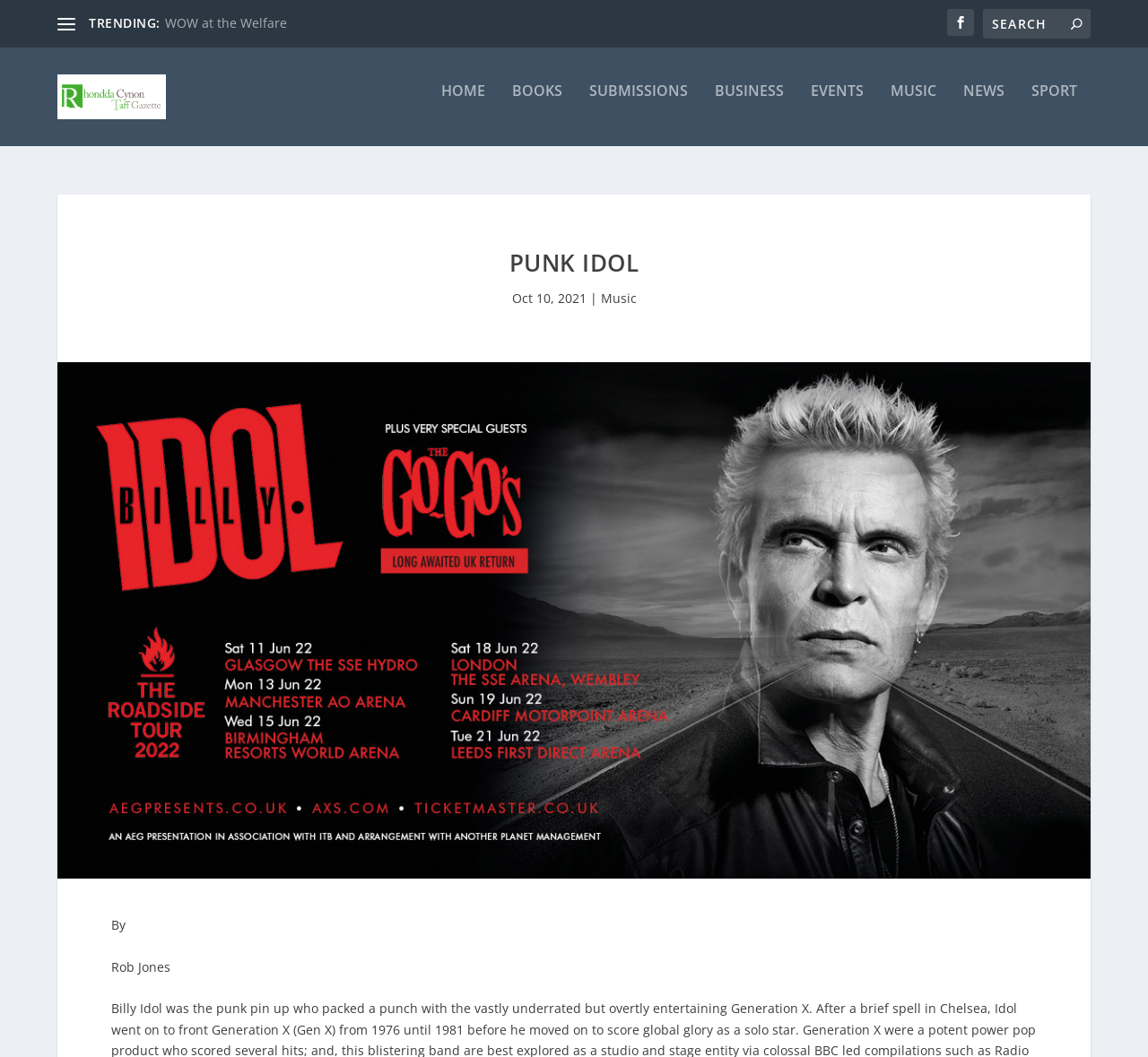Locate the bounding box coordinates of the clickable element to fulfill the following instruction: "Read articles". Provide the coordinates as four float numbers between 0 and 1 in the format [left, top, right, bottom].

None